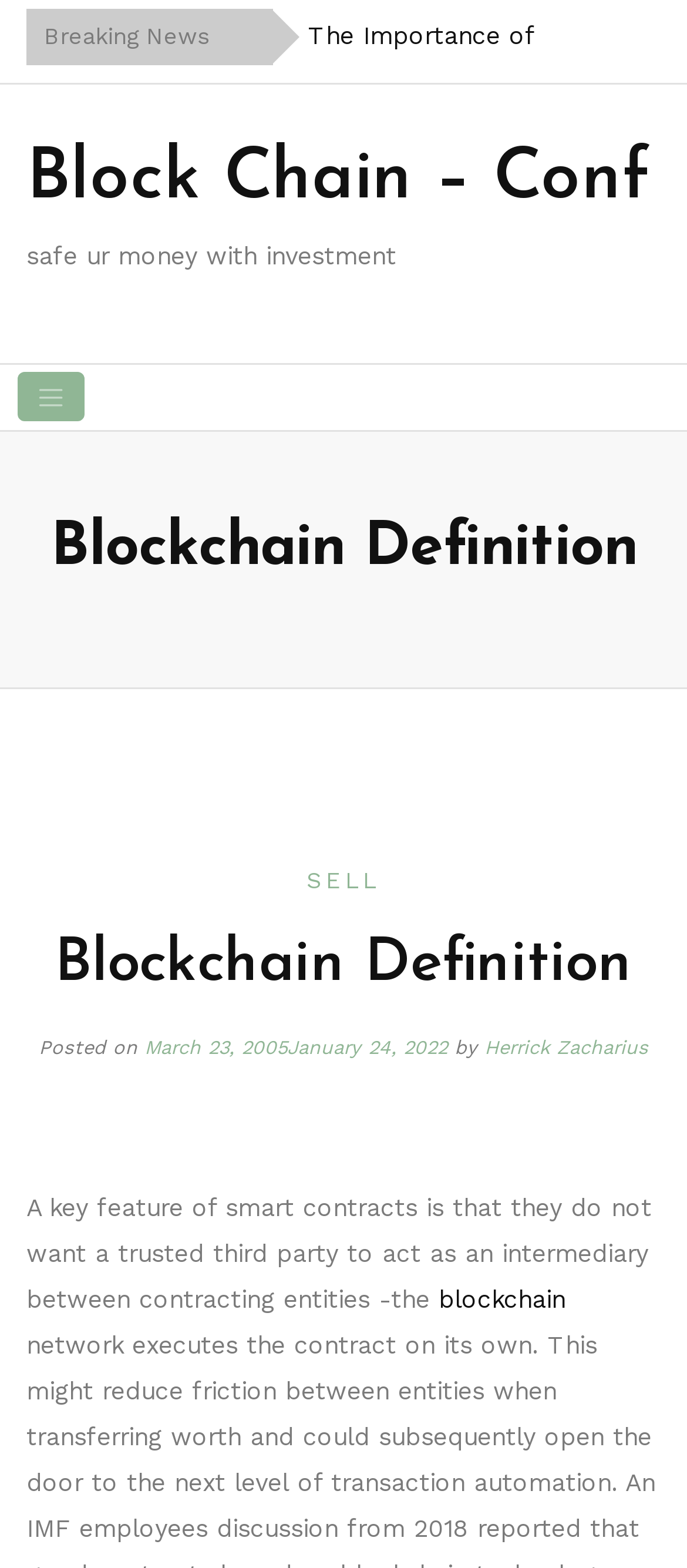Locate the bounding box coordinates of the element to click to perform the following action: 'View the definition of 'blockchain''. The coordinates should be given as four float values between 0 and 1, in the form of [left, top, right, bottom].

[0.638, 0.82, 0.823, 0.838]